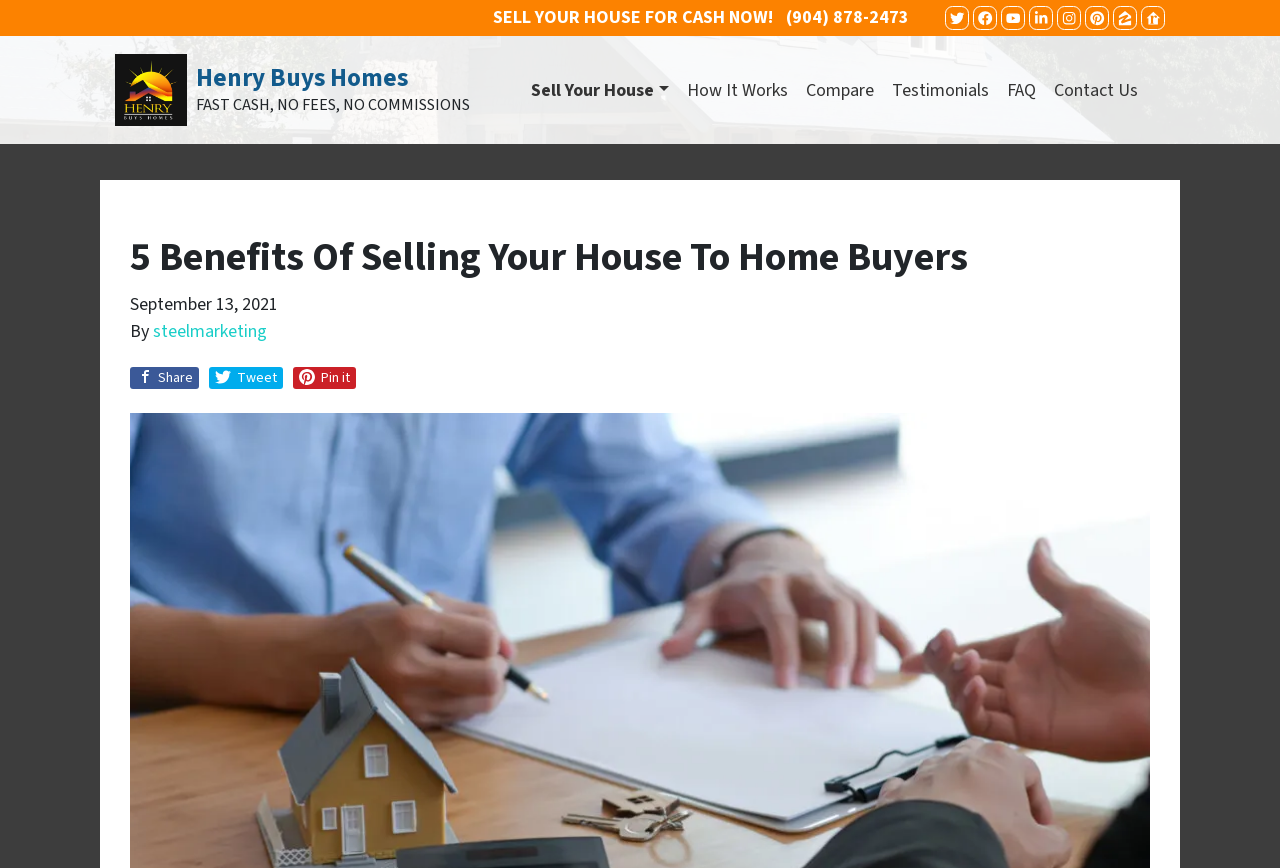What is the date mentioned in the article?
Using the image as a reference, deliver a detailed and thorough answer to the question.

I found the date by looking at the time element, which has a static text 'September 13, 2021'. This date is mentioned in the article.